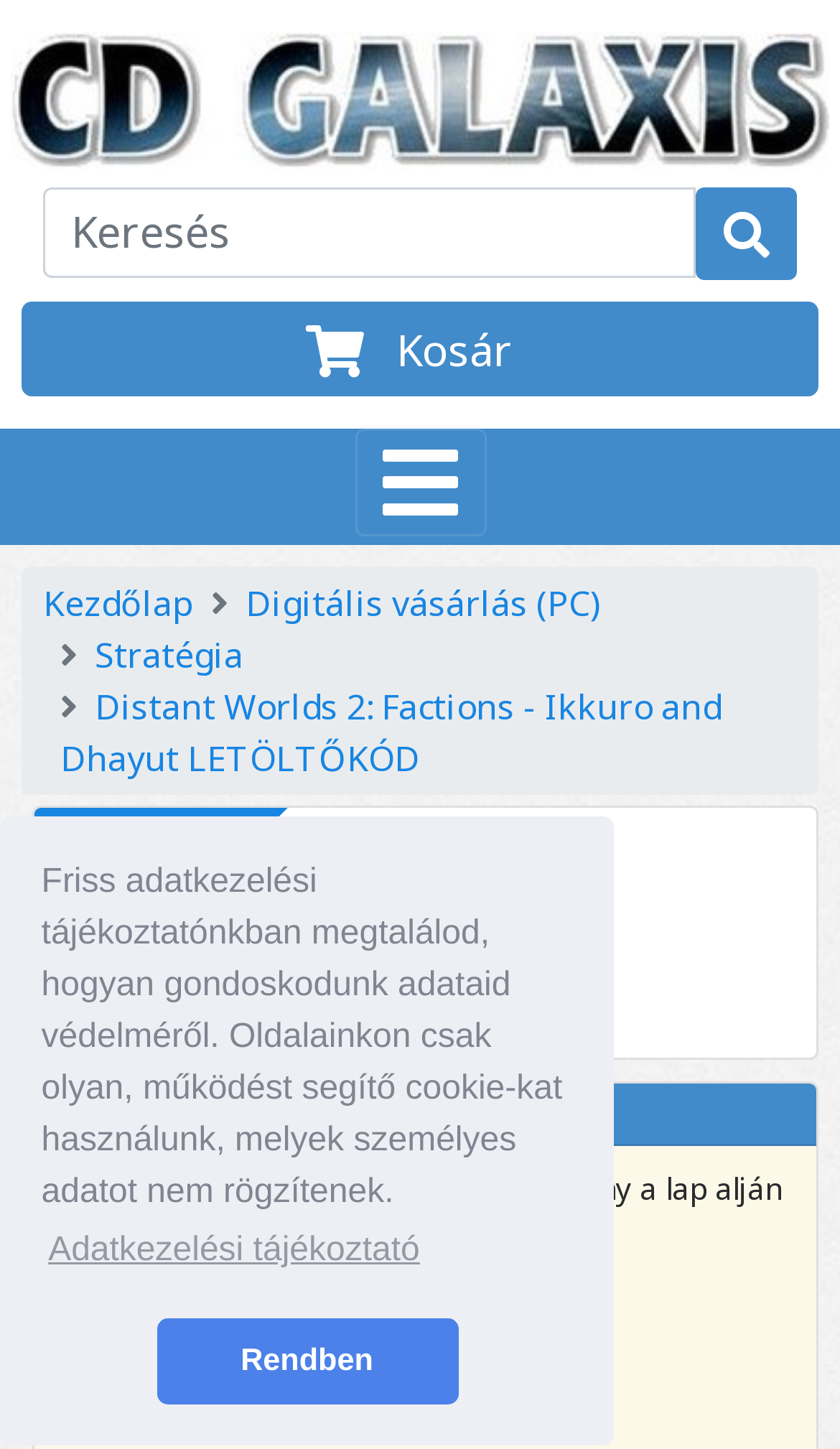Locate the primary headline on the webpage and provide its text.

Distant Worlds 2: Factions - Ikkuro and Dhayut LETÖLTŐKÓD